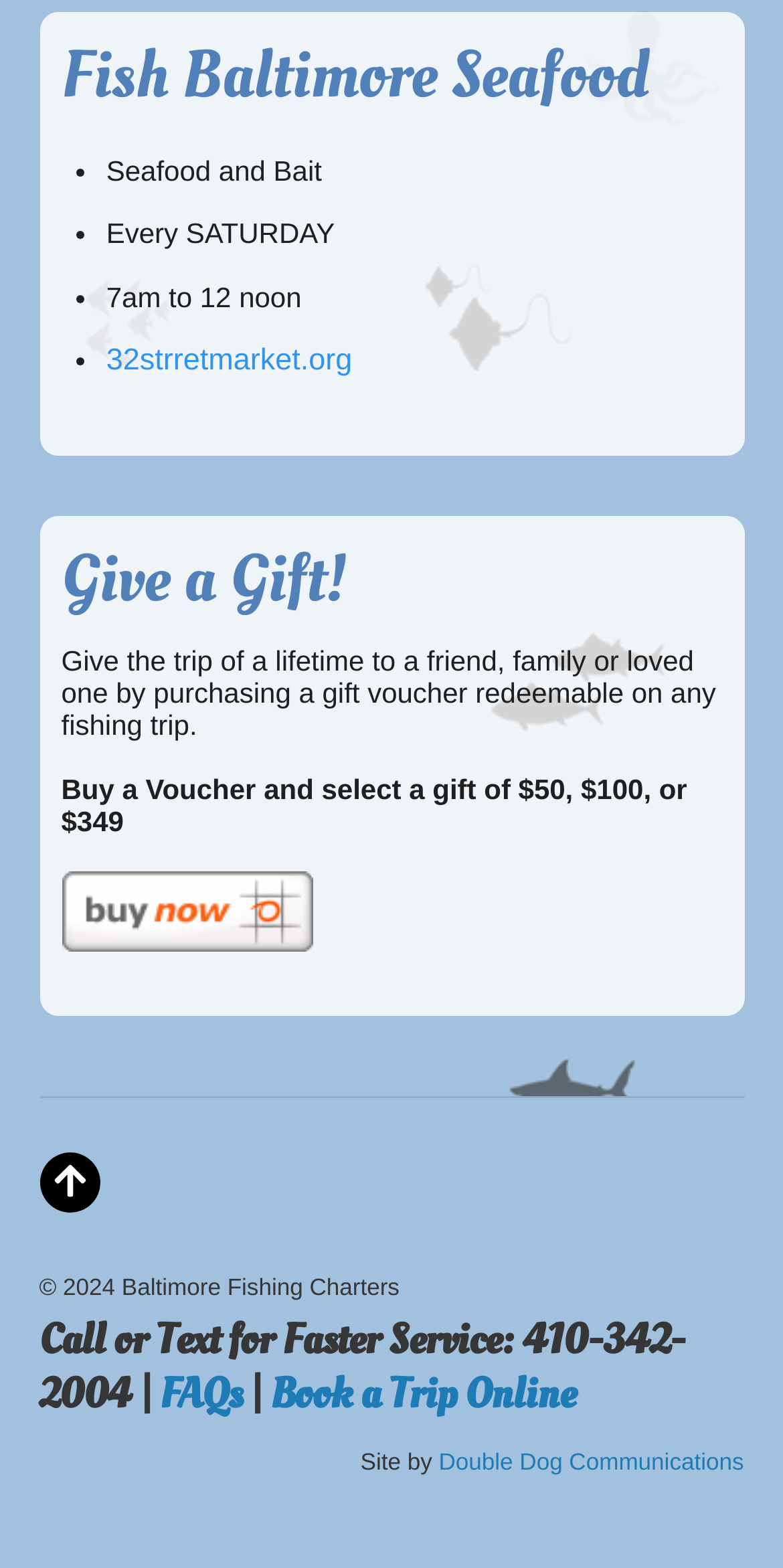Who designed the website?
Please interpret the details in the image and answer the question thoroughly.

The website designer can be found at the bottom of the webpage, in the section that reads 'Site by Double Dog Communications'.